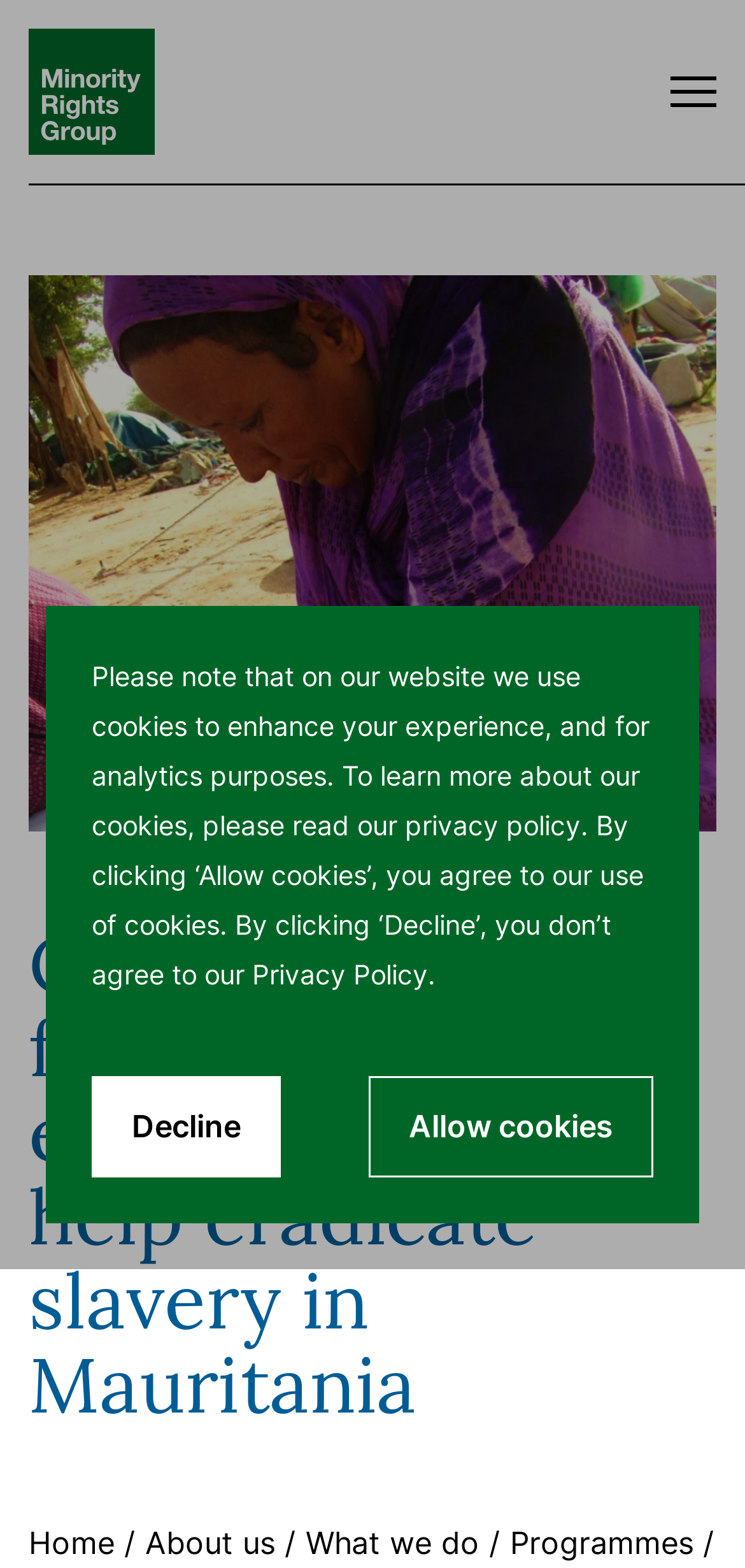What is the main topic of the webpage?
Using the visual information, answer the question in a single word or phrase.

Eradicating slavery in Mauritania